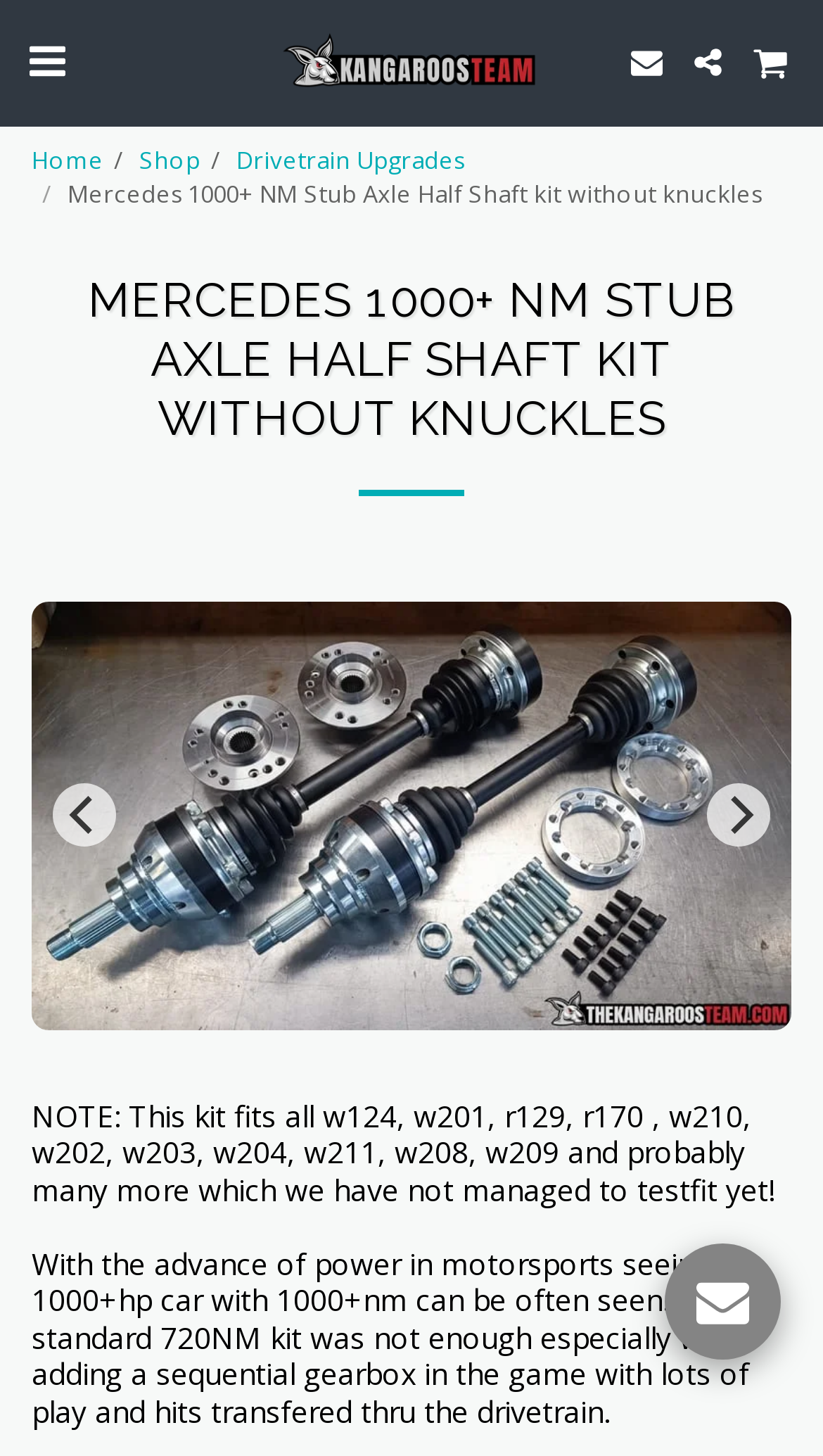Specify the bounding box coordinates (top-left x, top-left y, bottom-right x, bottom-right y) of the UI element in the screenshot that matches this description: alt="bars"

[0.013, 0.012, 0.1, 0.071]